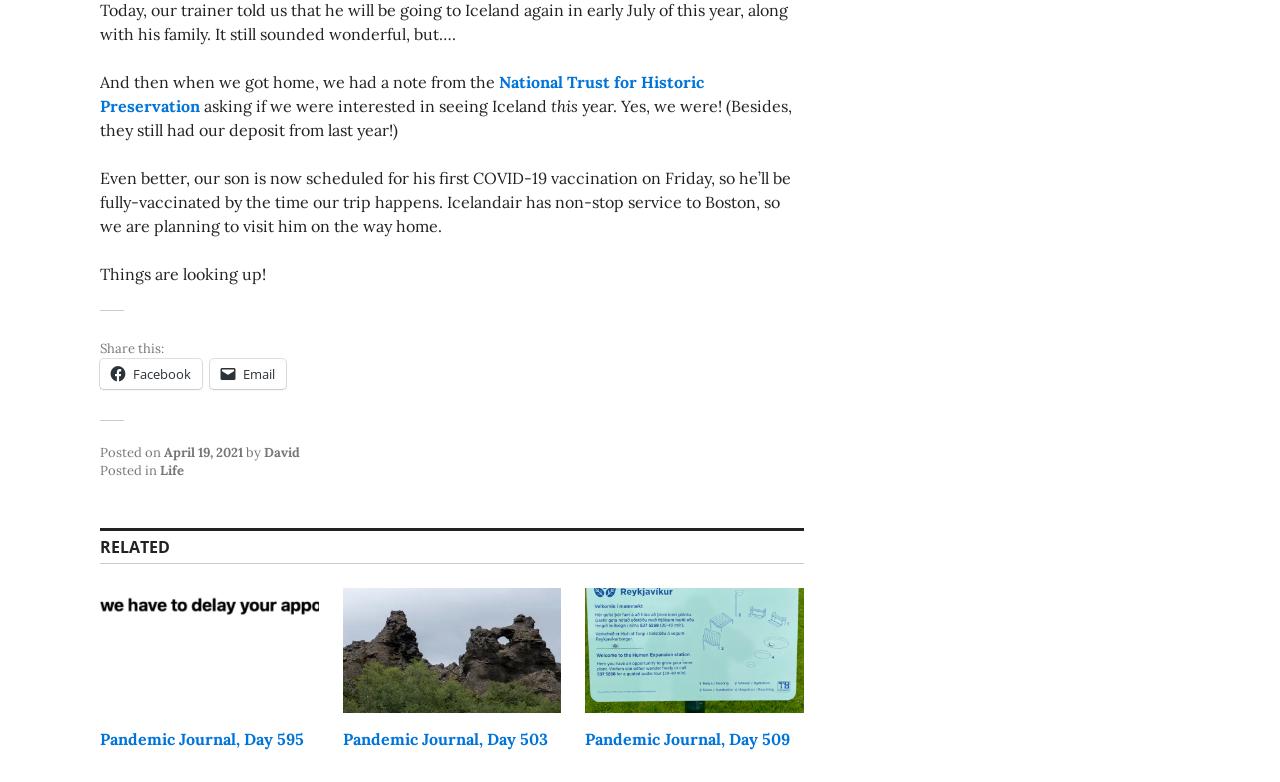Give a one-word or short phrase answer to this question: 
What is the author's son scheduled for on Friday?

COVID-19 vaccination